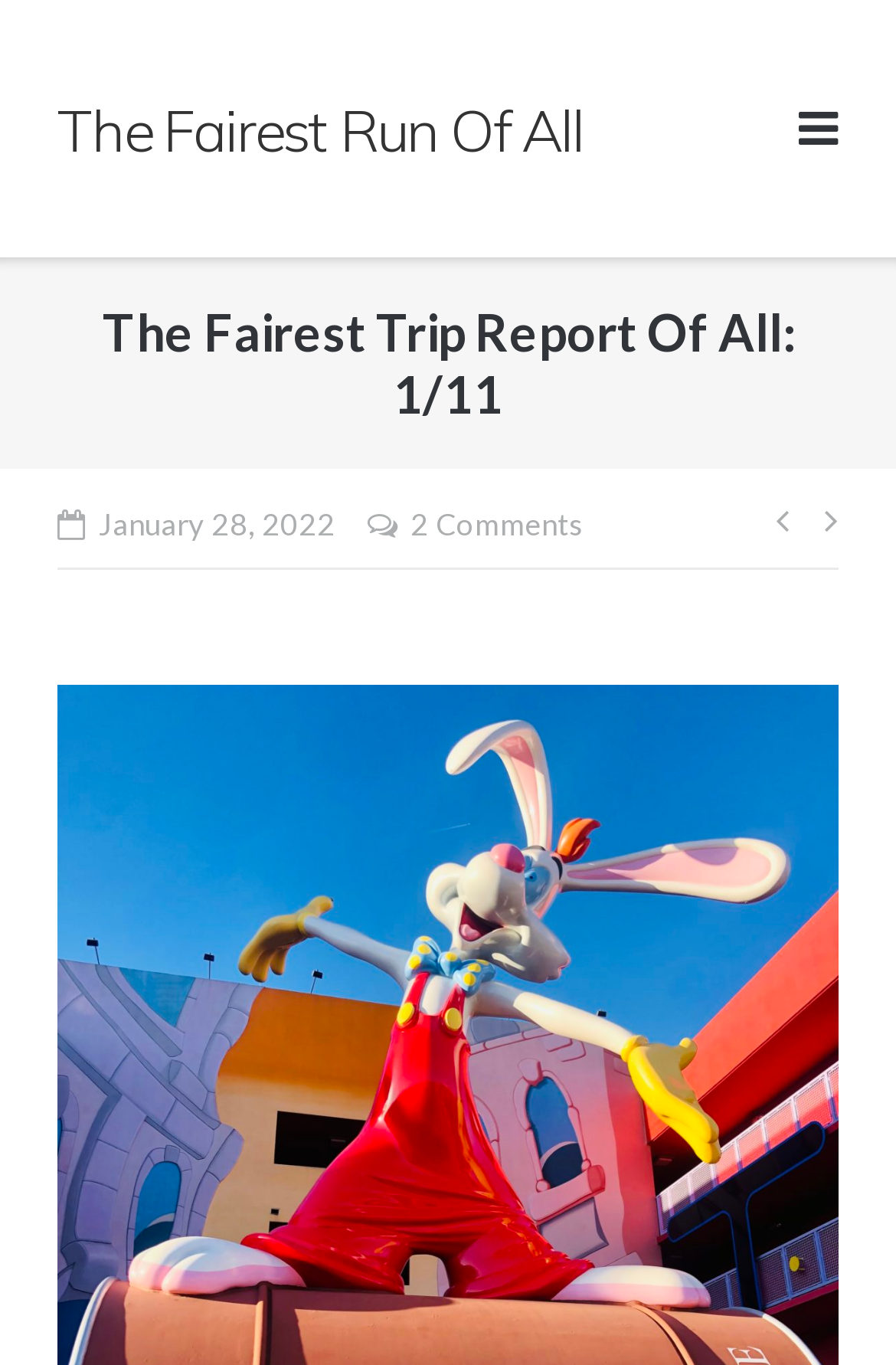Elaborate on the information and visuals displayed on the webpage.

This webpage appears to be a blog post, specifically a trip report about the 2022 WDW Marathon Weekend. At the top of the page, there is a heading that reads "The Fairest Trip Report Of All: 1/11" and a link with the same text. To the right of the heading, there is a button with an icon. Below the heading, there is a table with two columns. The left column contains a time element showing the date "January 28, 2022", and the right column has a link that reads "2 Comments". 

Below the table, there is a navigation section labeled "Posts" with two links, one with a left arrow icon and the other with a right arrow icon, likely for navigating through the blog posts. The post content is not explicitly mentioned in the accessibility tree, but based on the meta description, it seems to be a trip report with multiple posts, and there is a link to find all the posts in this report.